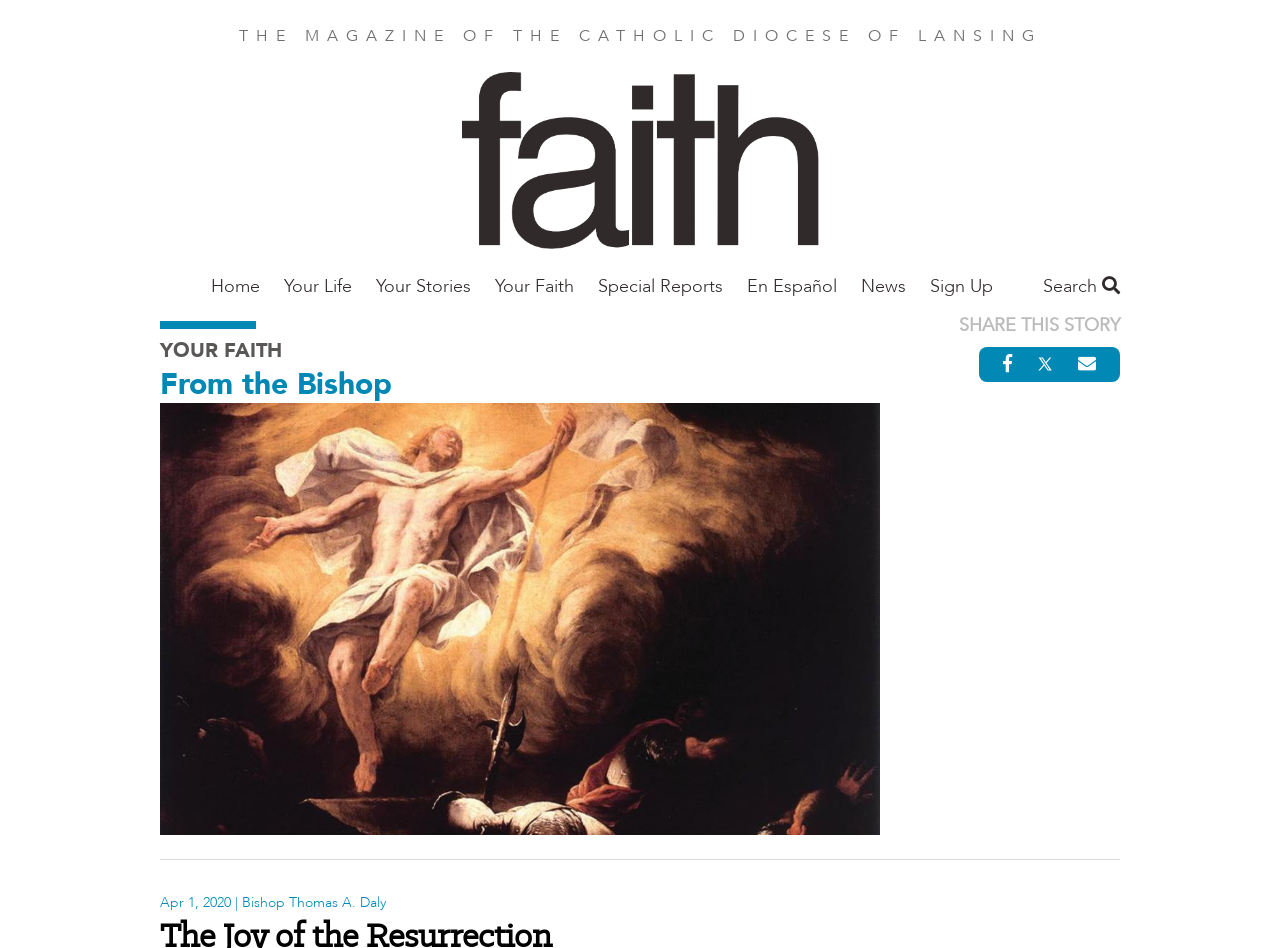From the webpage screenshot, predict the bounding box coordinates (top-left x, top-left y, bottom-right x, bottom-right y) for the UI element described here: Your Faith

[0.125, 0.355, 0.22, 0.384]